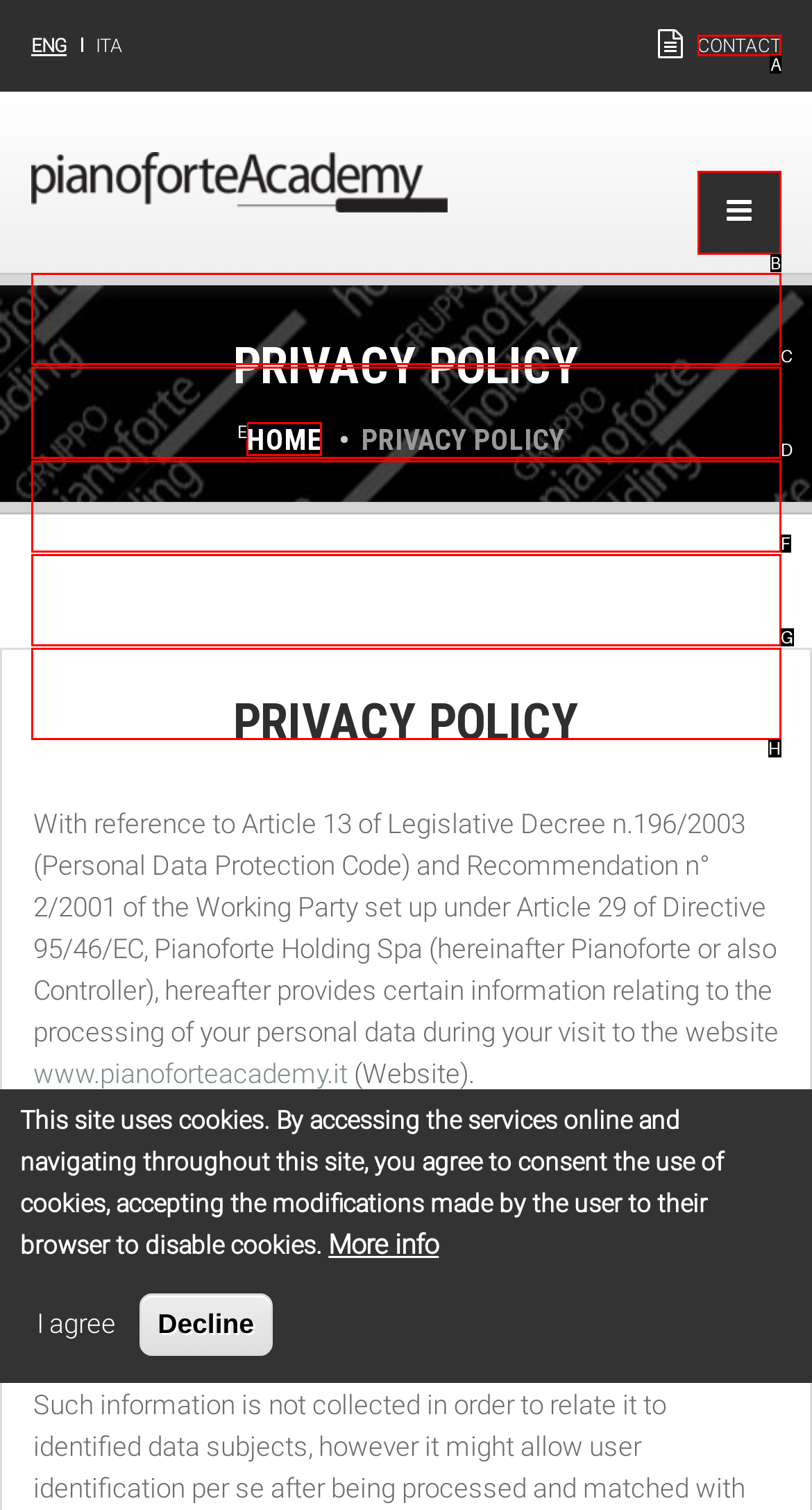What option should you select to complete this task: Visit the contact page? Indicate your answer by providing the letter only.

A